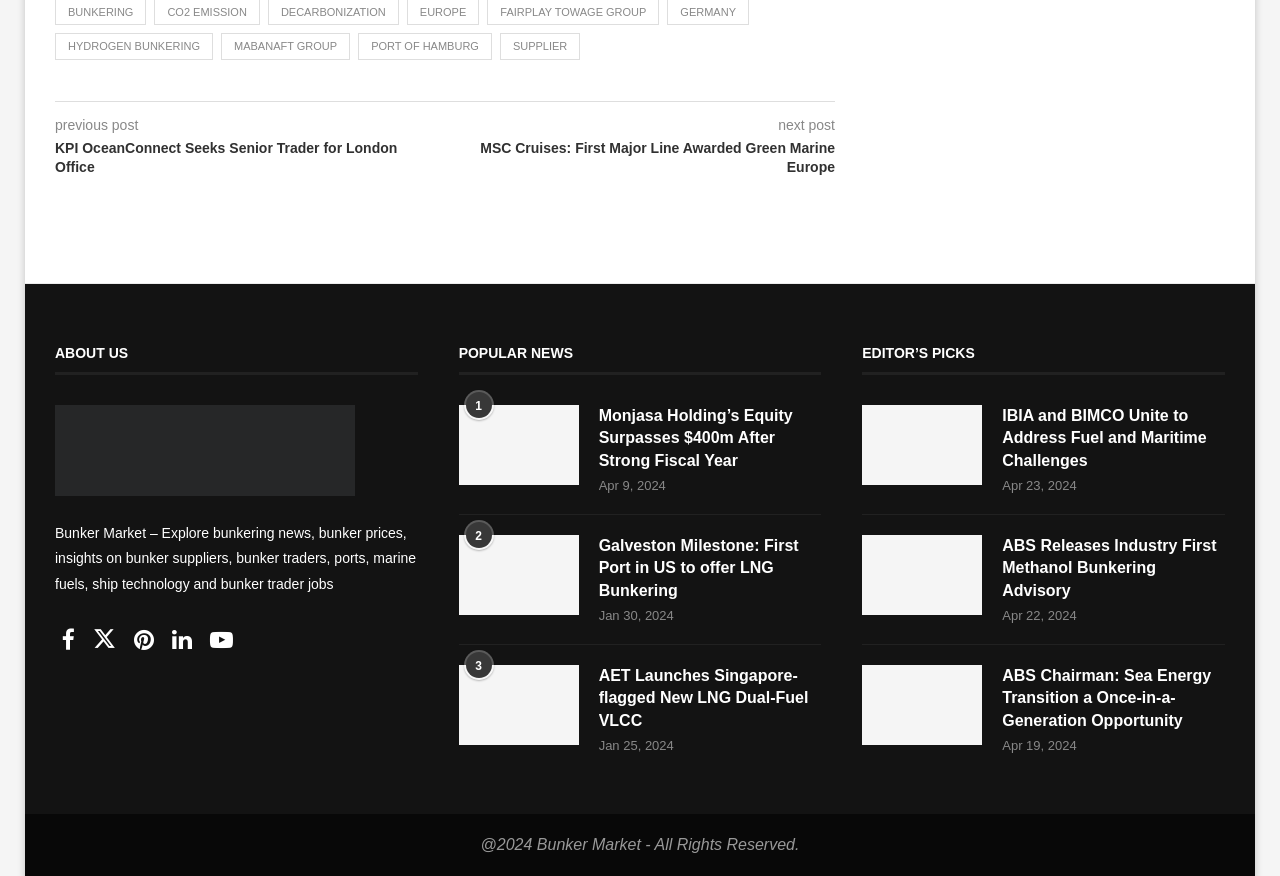What is the name of the website?
Look at the image and construct a detailed response to the question.

The name of the website can be inferred from the image element with the text 'Bunkering News' and the description 'Bunker Market – Explore bunkering news, bunker prices, insights on bunker suppliers, bunker traders, ports, marine fuels, ship technology and bunker trader jobs'.